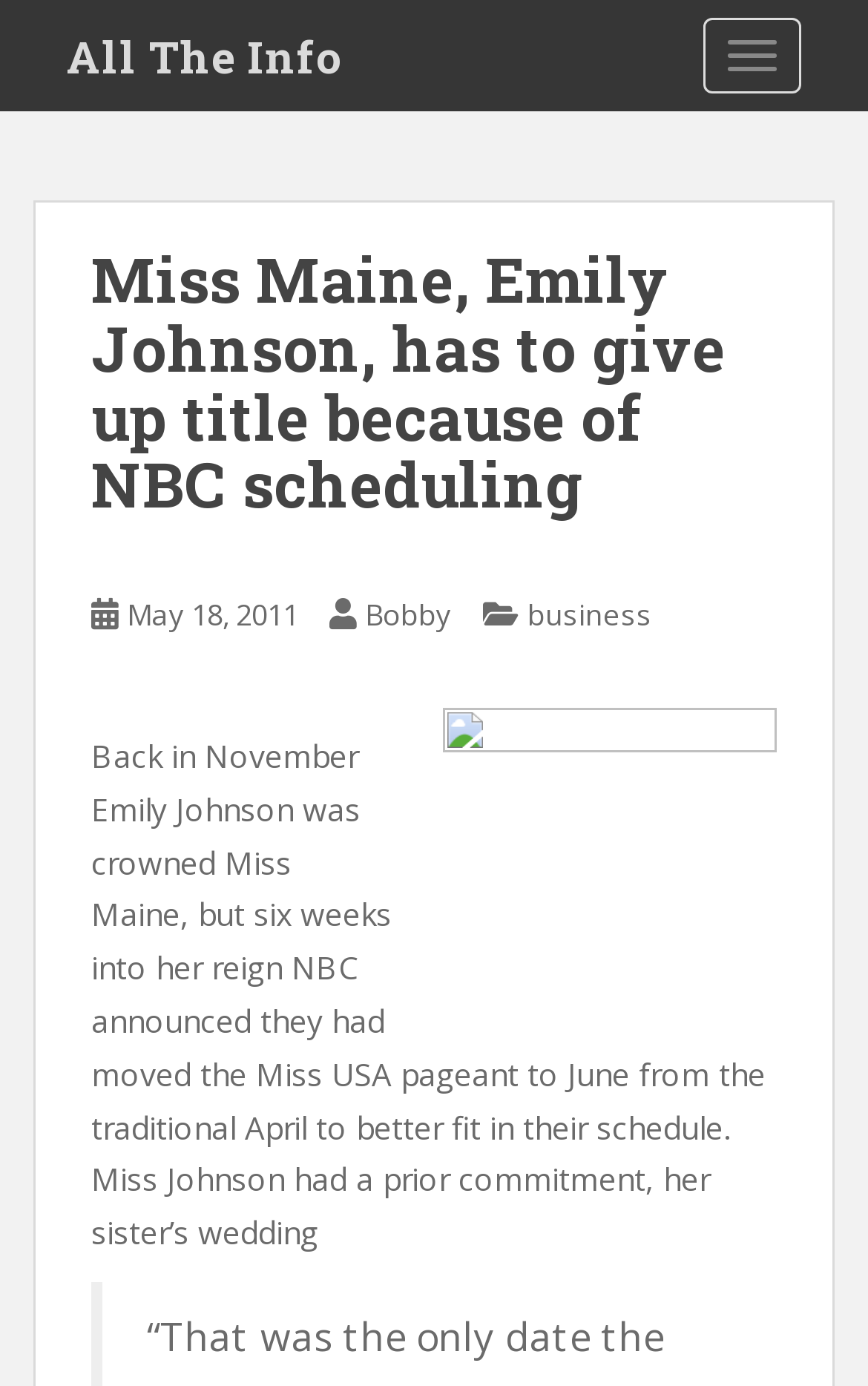Articulate a detailed summary of the webpage's content and design.

The webpage is about Miss Maine, Emily Johnson, who has to give up her title due to NBC's scheduling changes. At the top left of the page, there is a link to "All The Info" and a button to toggle navigation at the top right. Below the navigation button, there is a header section that spans most of the page's width. Within this section, there is a heading that repeats the title of the article, followed by a link to the date "May 18, 2011", and two more links to the names "Bobby" and "business". 

To the right of these links, there is an image that takes up about half of the page's width. Below the header section, there is a block of text that summarizes the article, stating that Emily Johnson was crowned Miss Maine in November but had to give up her title due to NBC's scheduling changes, which conflicted with her prior commitment to her sister's wedding.